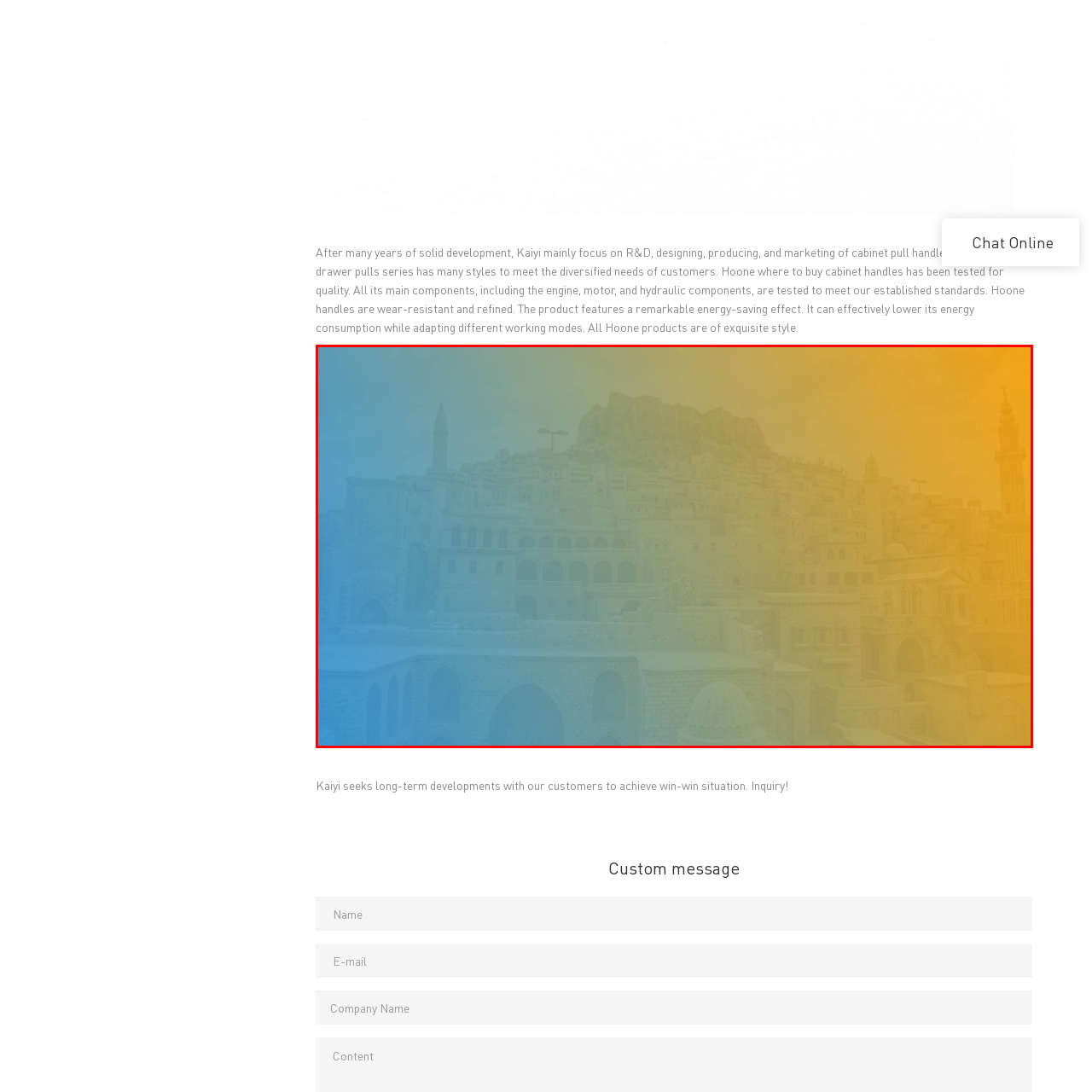Generate an in-depth caption for the image enclosed by the red boundary.

The image features a stunning panoramic view of a historic cityscape, showcasing intricately designed buildings that reflect traditional architectural styles. Set against a backdrop of a prominent rocky mountain, the scene is bathed in a gradient of soft blue and warm orange hues, creating a serene and picturesque atmosphere. The composition highlights various structures, including domed rooftops and minarets, which evoke a sense of cultural richness and history. This visual representation complements the text discussing Kaiyi's commitment to quality and exquisite style in their cabinet pull handles, emphasizing elegance and craftsmanship in both their products and the surrounding environment.